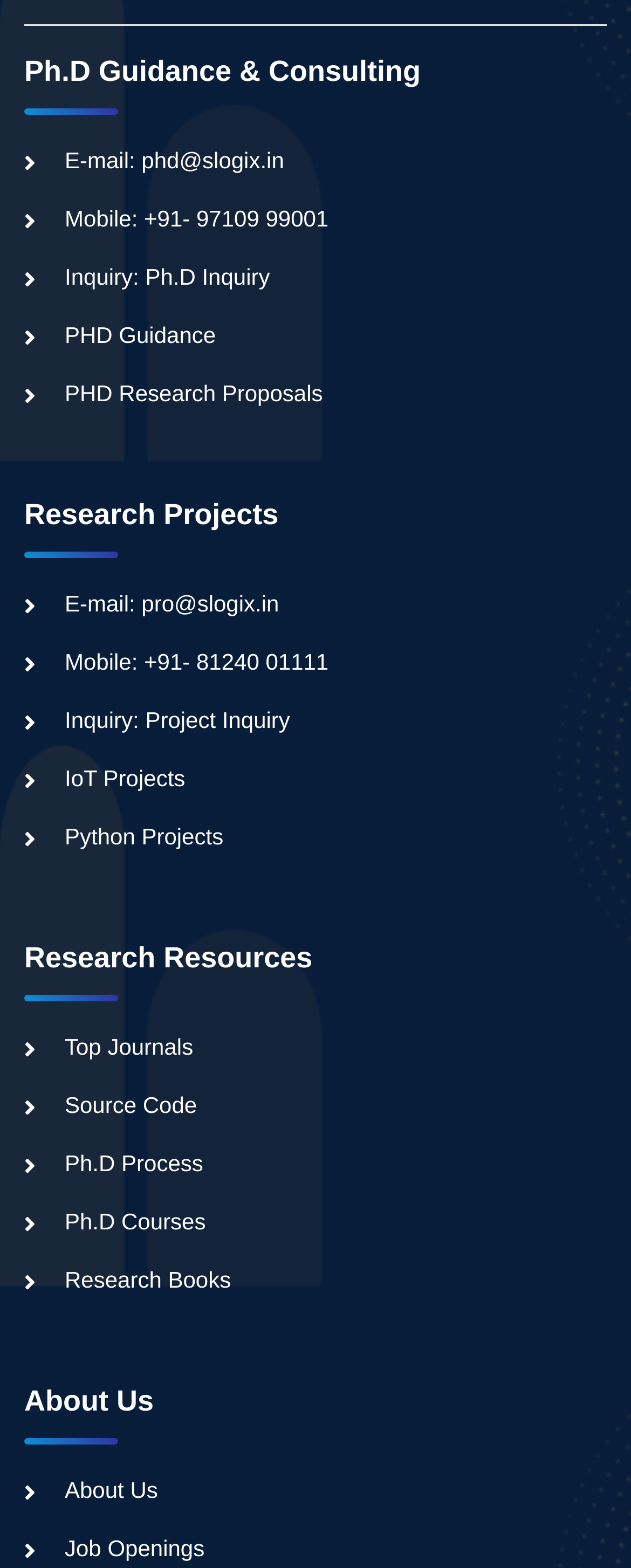What is the contact email for Ph.D inquiries?
Based on the screenshot, give a detailed explanation to answer the question.

I looked at the links under the heading 'Ph.D Guidance & Consulting' and found the contact email for Ph.D inquiries, which is 'phd@slogix.in'.